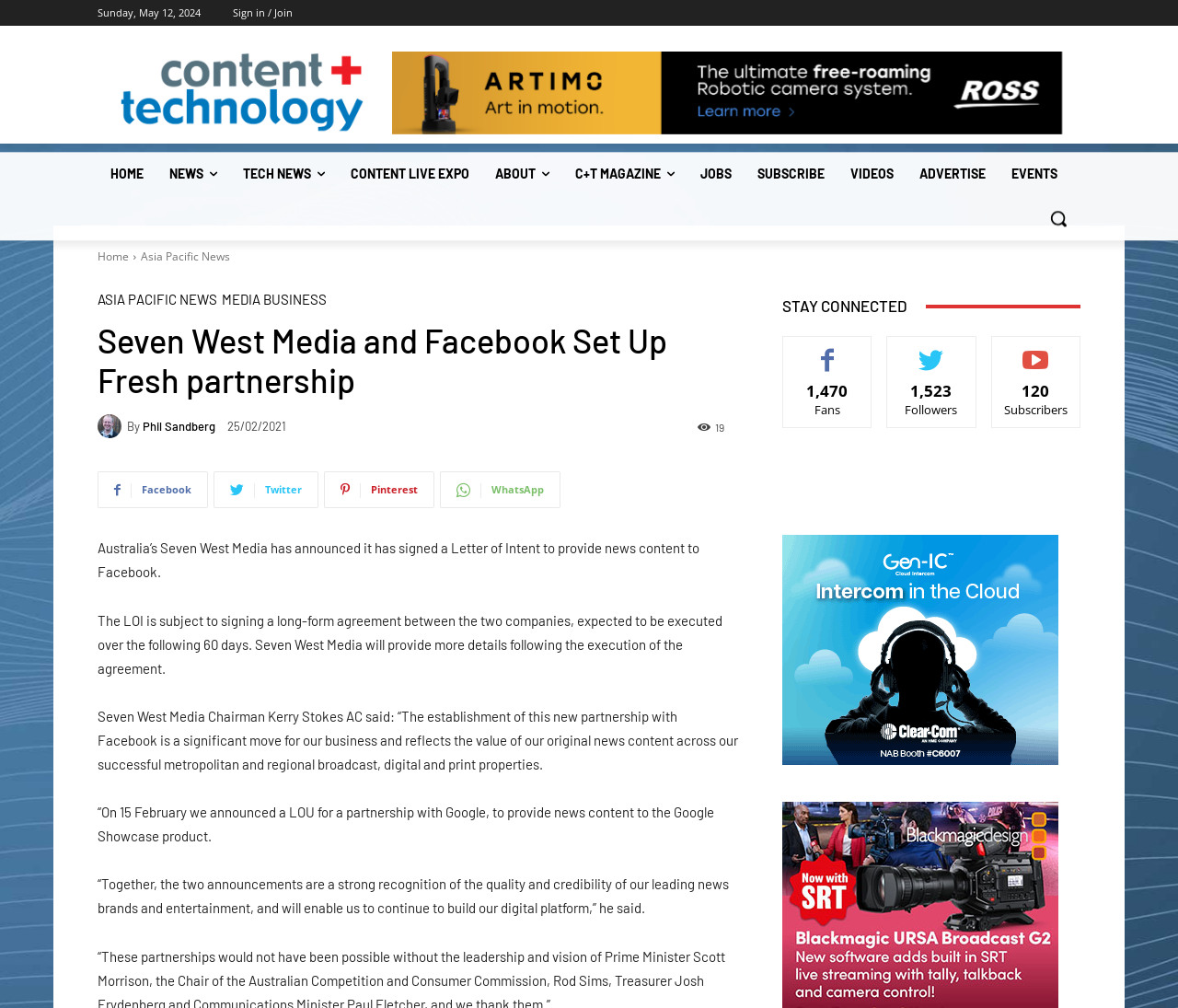What is the name of the company that signed a Letter of Intent with Facebook?
From the screenshot, supply a one-word or short-phrase answer.

Seven West Media